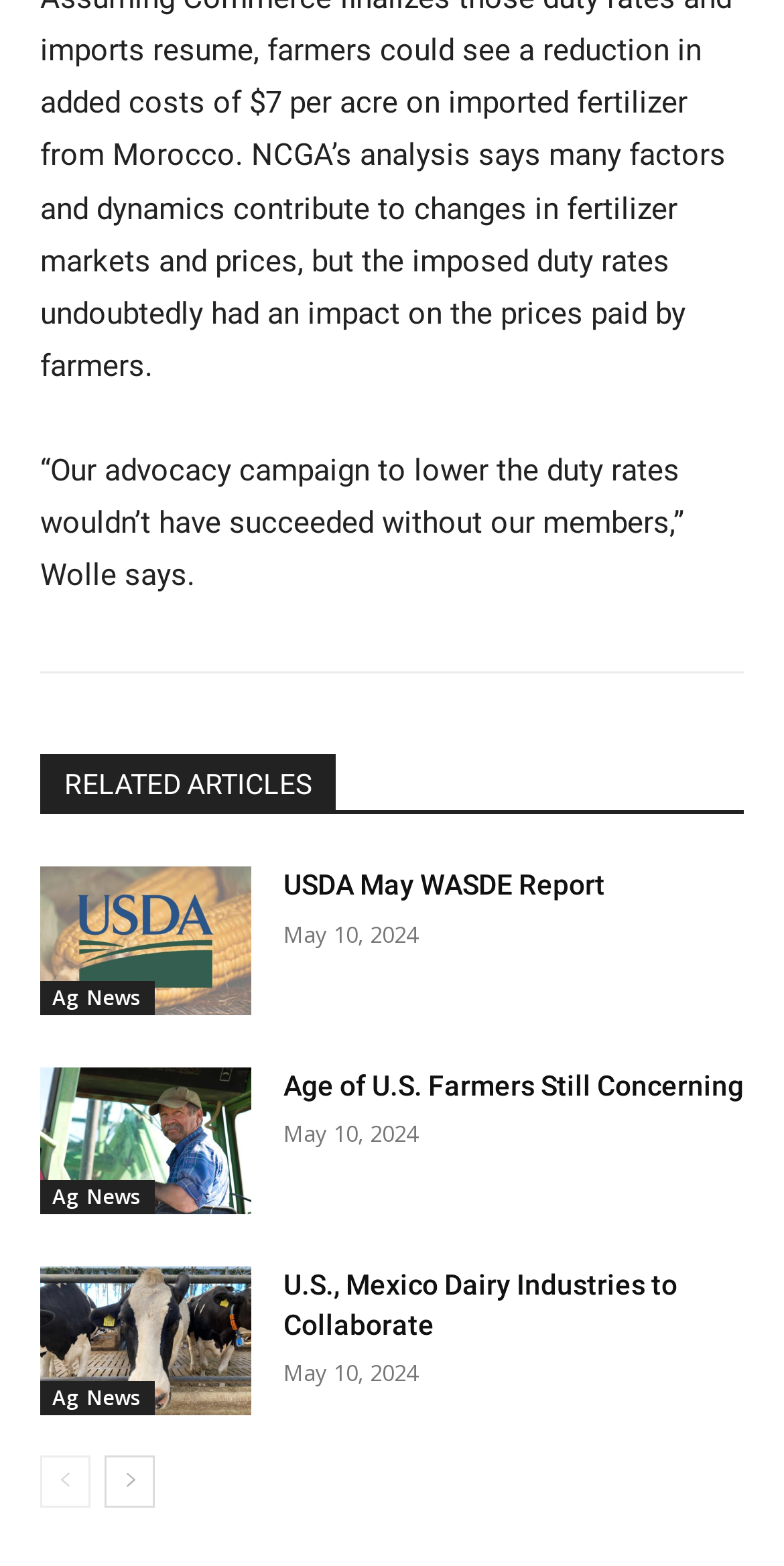Give the bounding box coordinates for this UI element: "aria-label="next-page"". The coordinates should be four float numbers between 0 and 1, arranged as [left, top, right, bottom].

[0.133, 0.929, 0.197, 0.962]